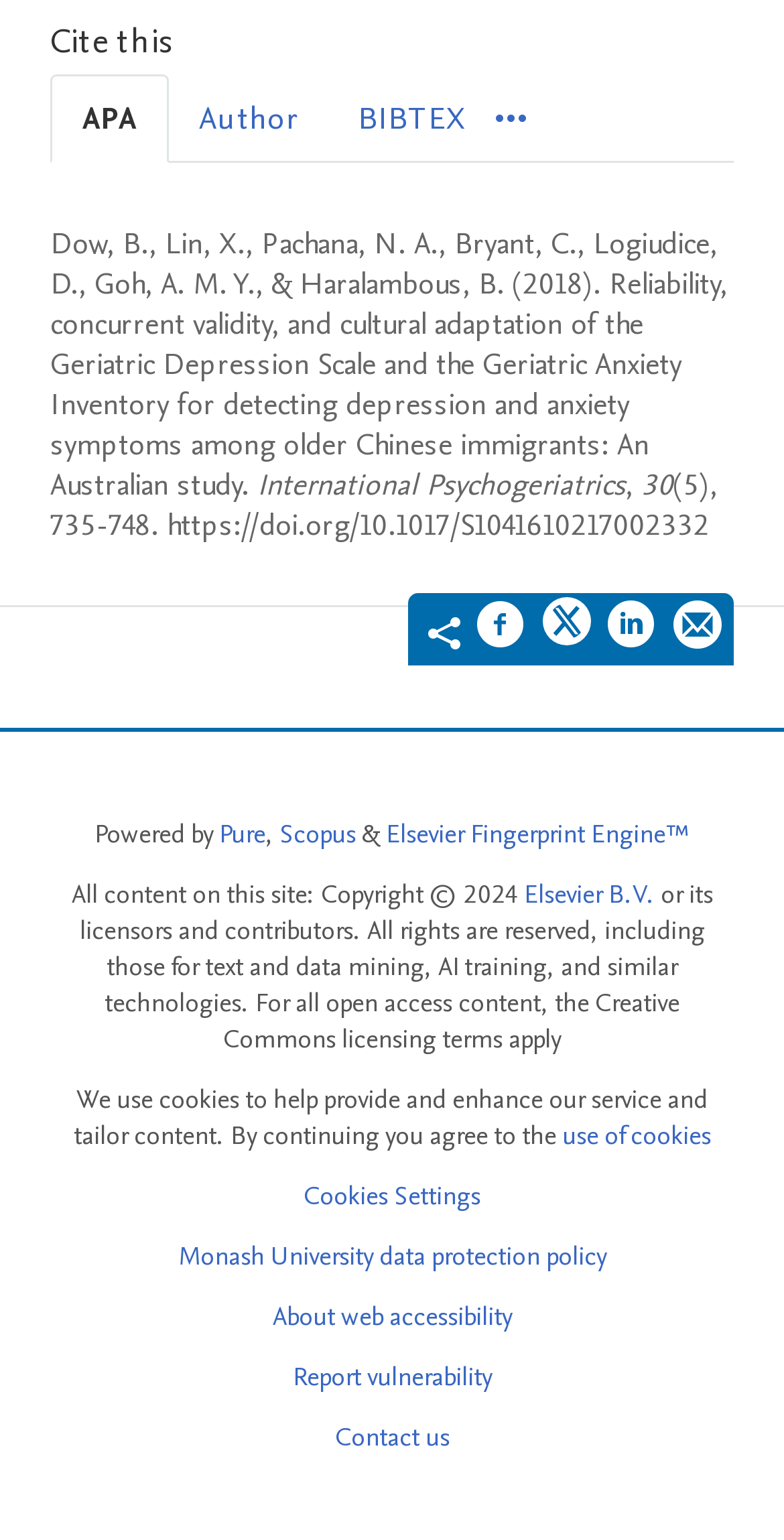Please identify the bounding box coordinates of the area that needs to be clicked to fulfill the following instruction: "Check the Monash University data protection policy."

[0.227, 0.804, 0.773, 0.828]